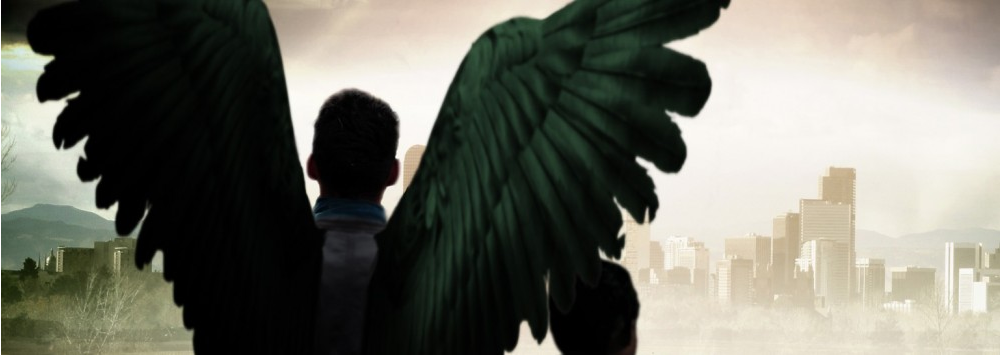What time of day is depicted in the scene? Please answer the question using a single word or phrase based on the image.

dusk